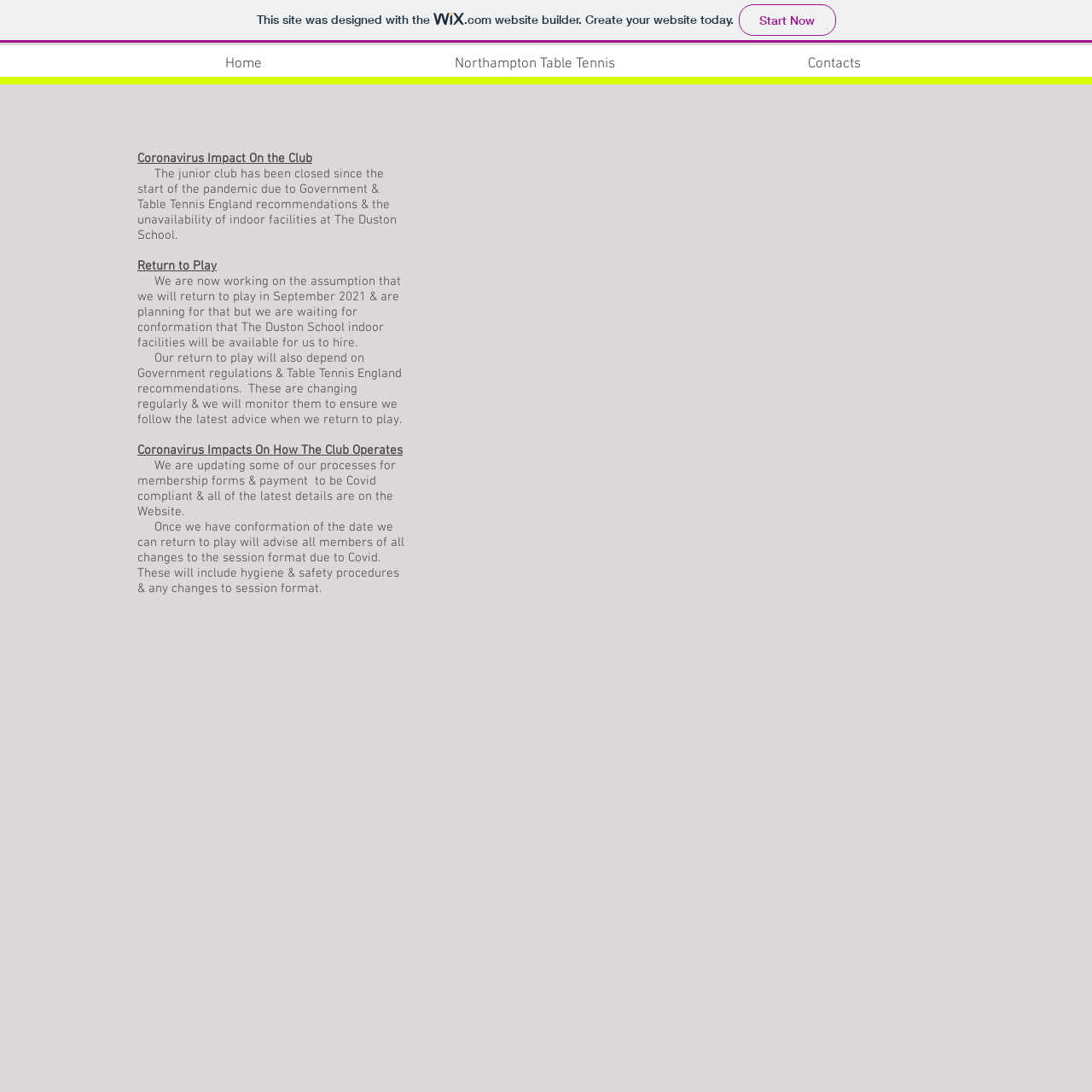Show the bounding box coordinates for the HTML element as described: "Home".

[0.118, 0.044, 0.328, 0.074]